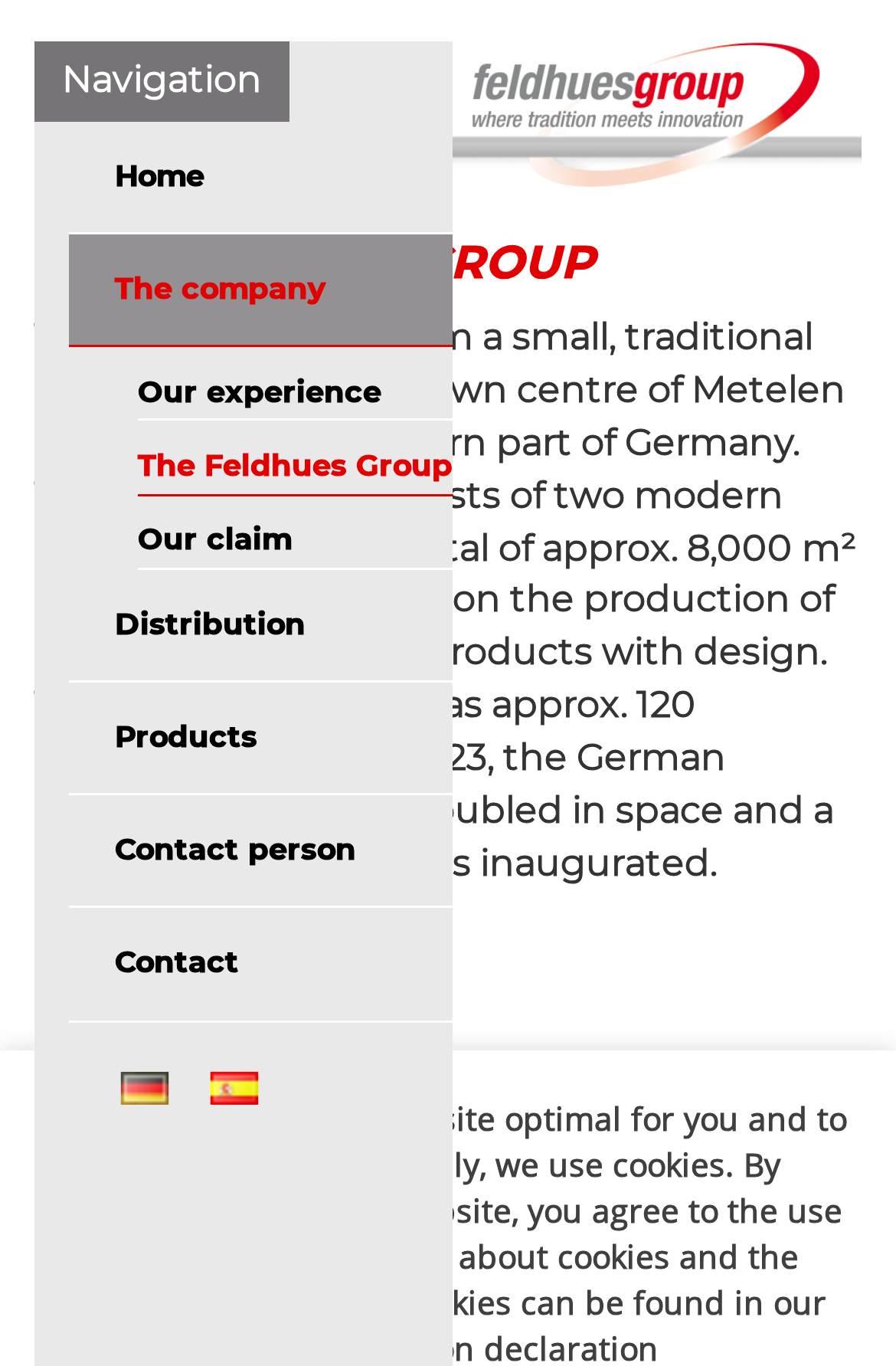Refer to the image and answer the question with as much detail as possible: What is the name of the company's office building?

Although the text mentions that a new office building was inaugurated in 2022/2023, it does not provide the name of the office building.